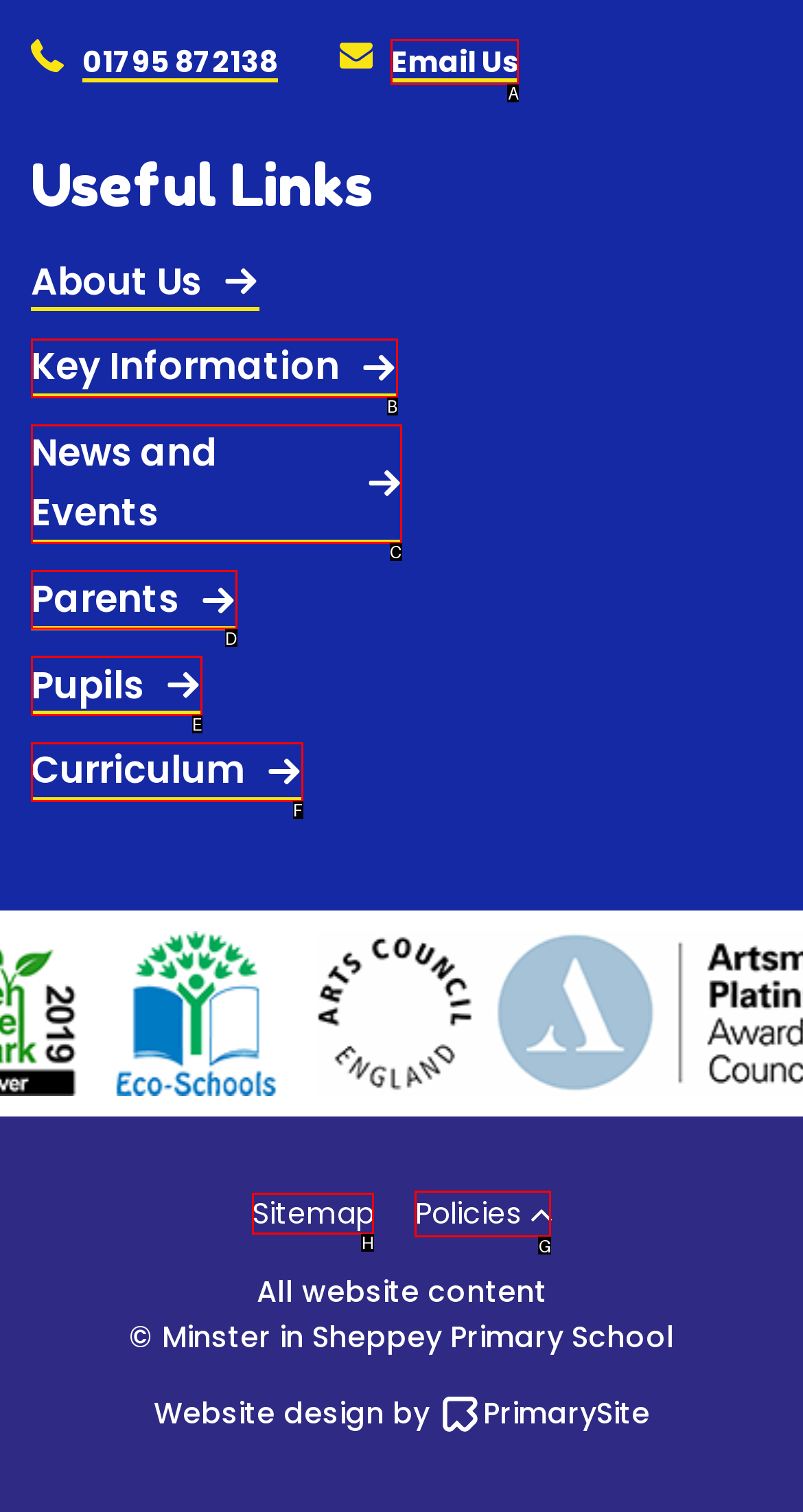Choose the letter of the option you need to click to Send an email. Answer with the letter only.

A